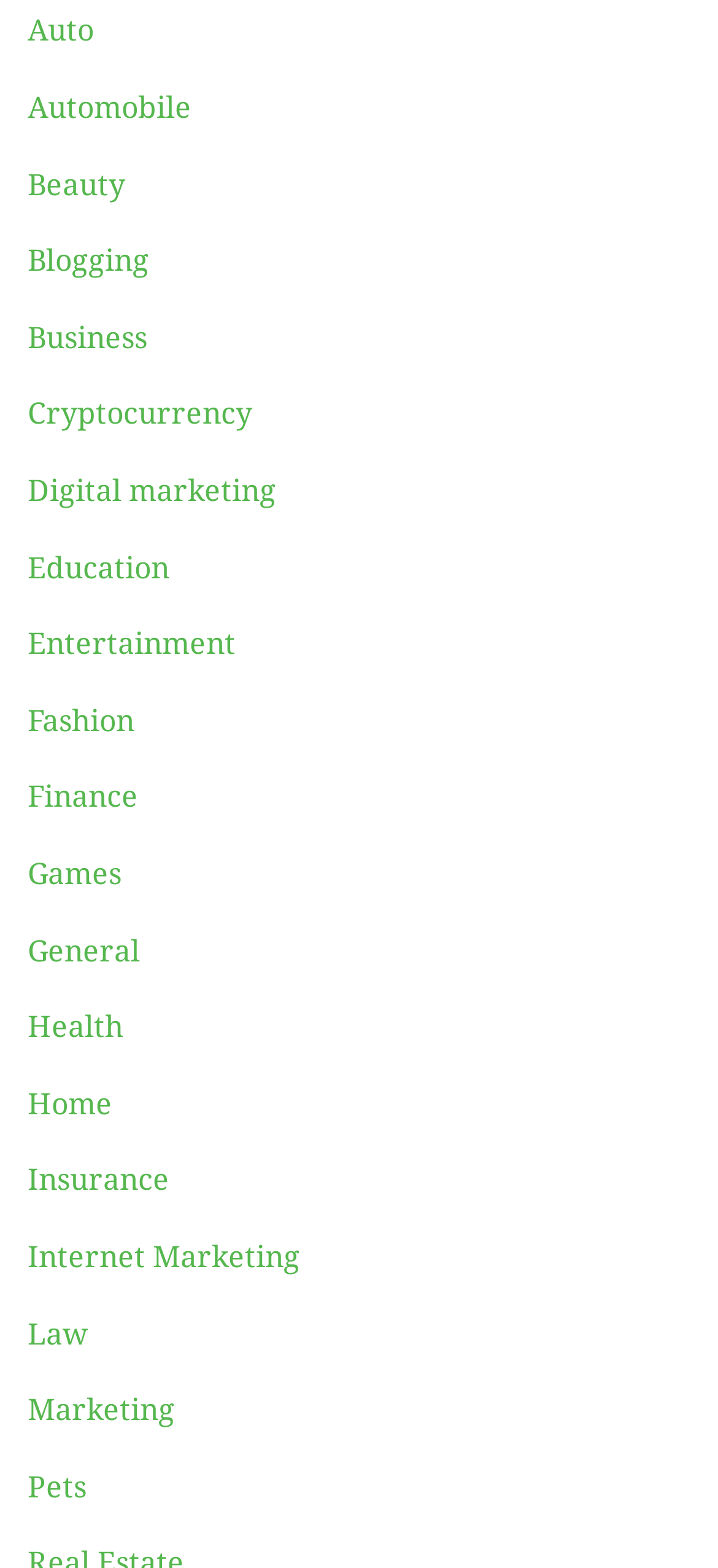Pinpoint the bounding box coordinates of the clickable element needed to complete the instruction: "Explore Digital marketing". The coordinates should be provided as four float numbers between 0 and 1: [left, top, right, bottom].

[0.038, 0.302, 0.385, 0.324]